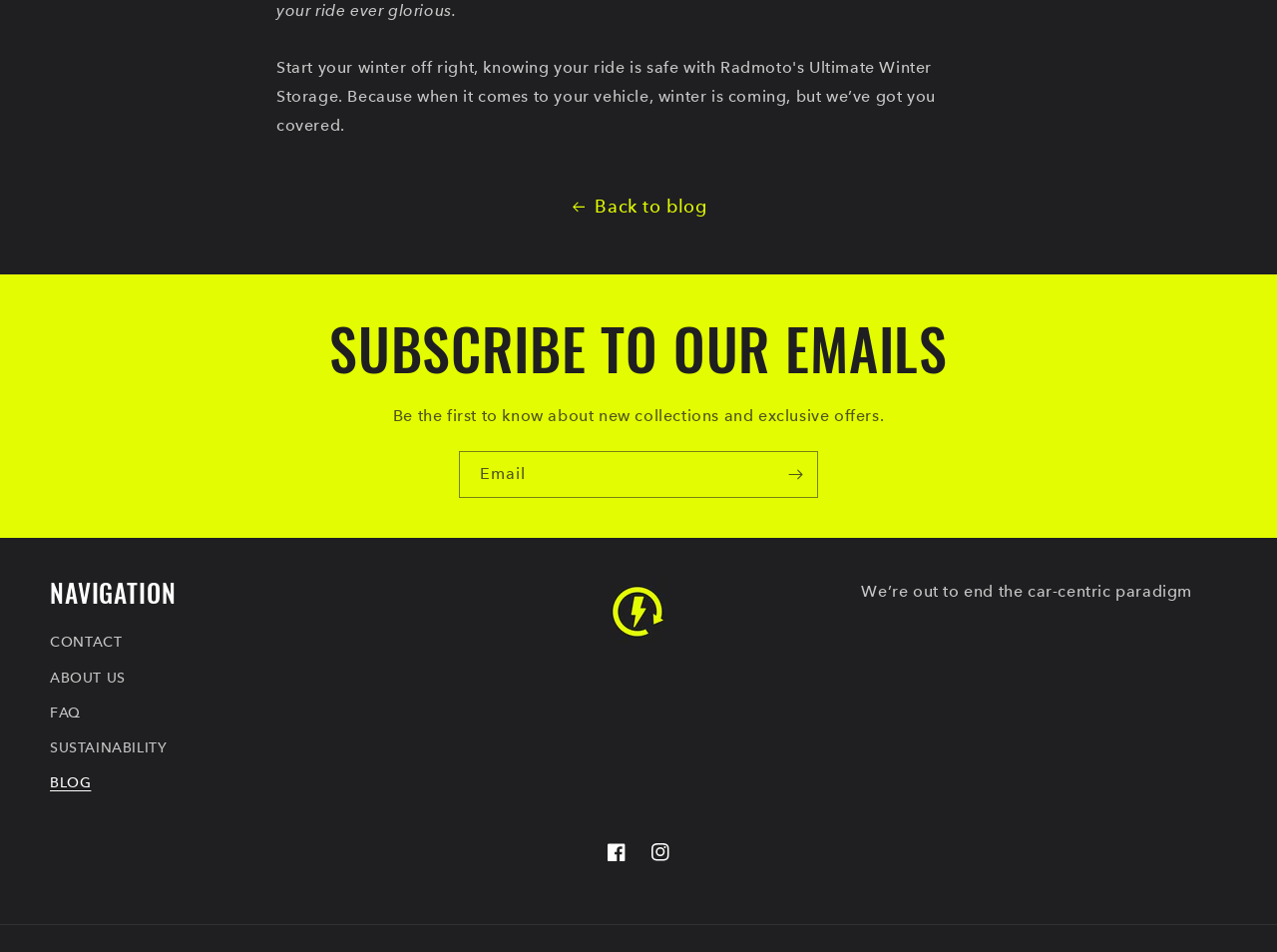Please provide a detailed answer to the question below by examining the image:
What is the purpose of the textbox?

The textbox is labeled as 'Email' and is required, indicating that it is used to input an email address, likely for subscription or newsletter purposes.